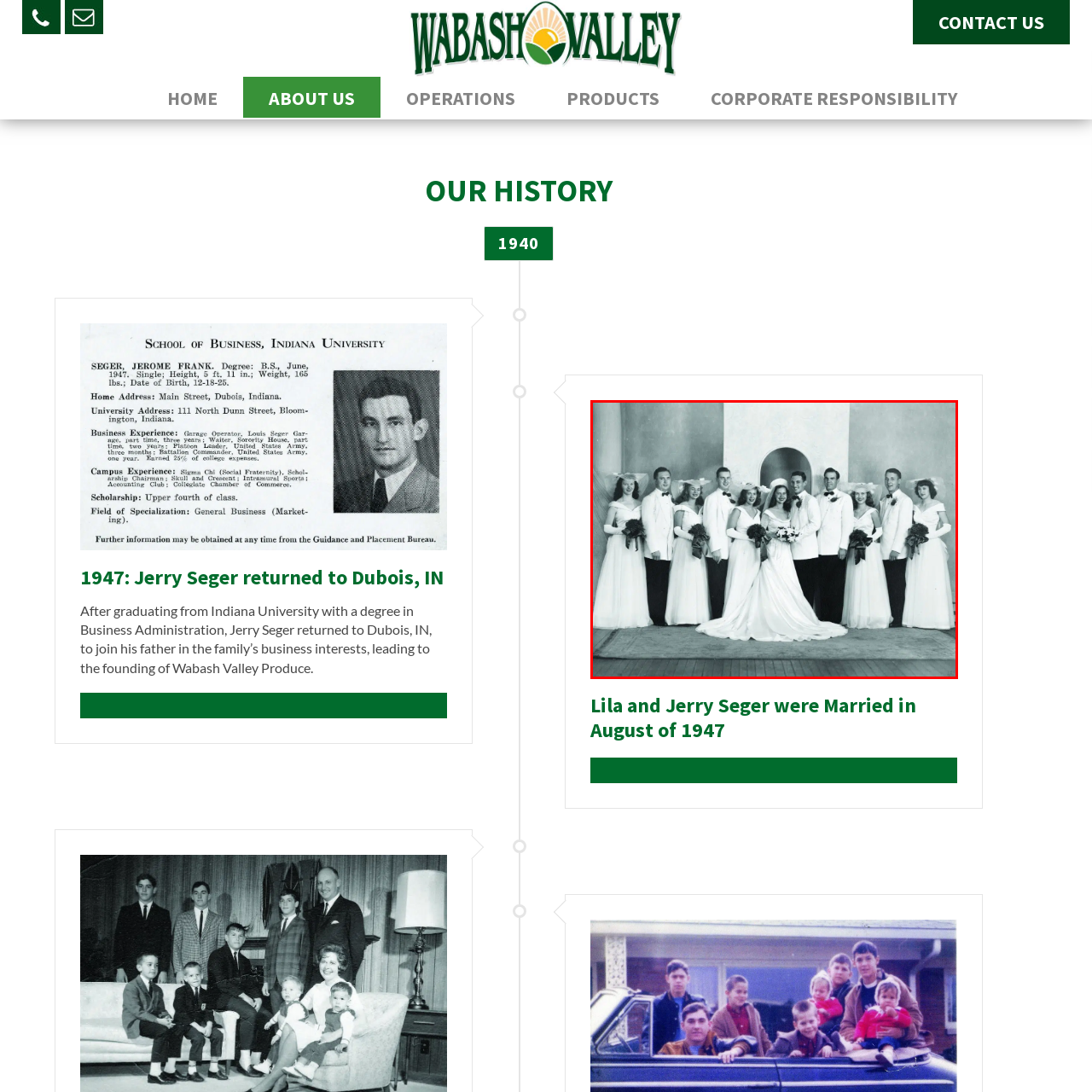What is the shape of the alcove in the backdrop?
Analyze the image within the red frame and provide a concise answer using only one word or a short phrase.

Arched